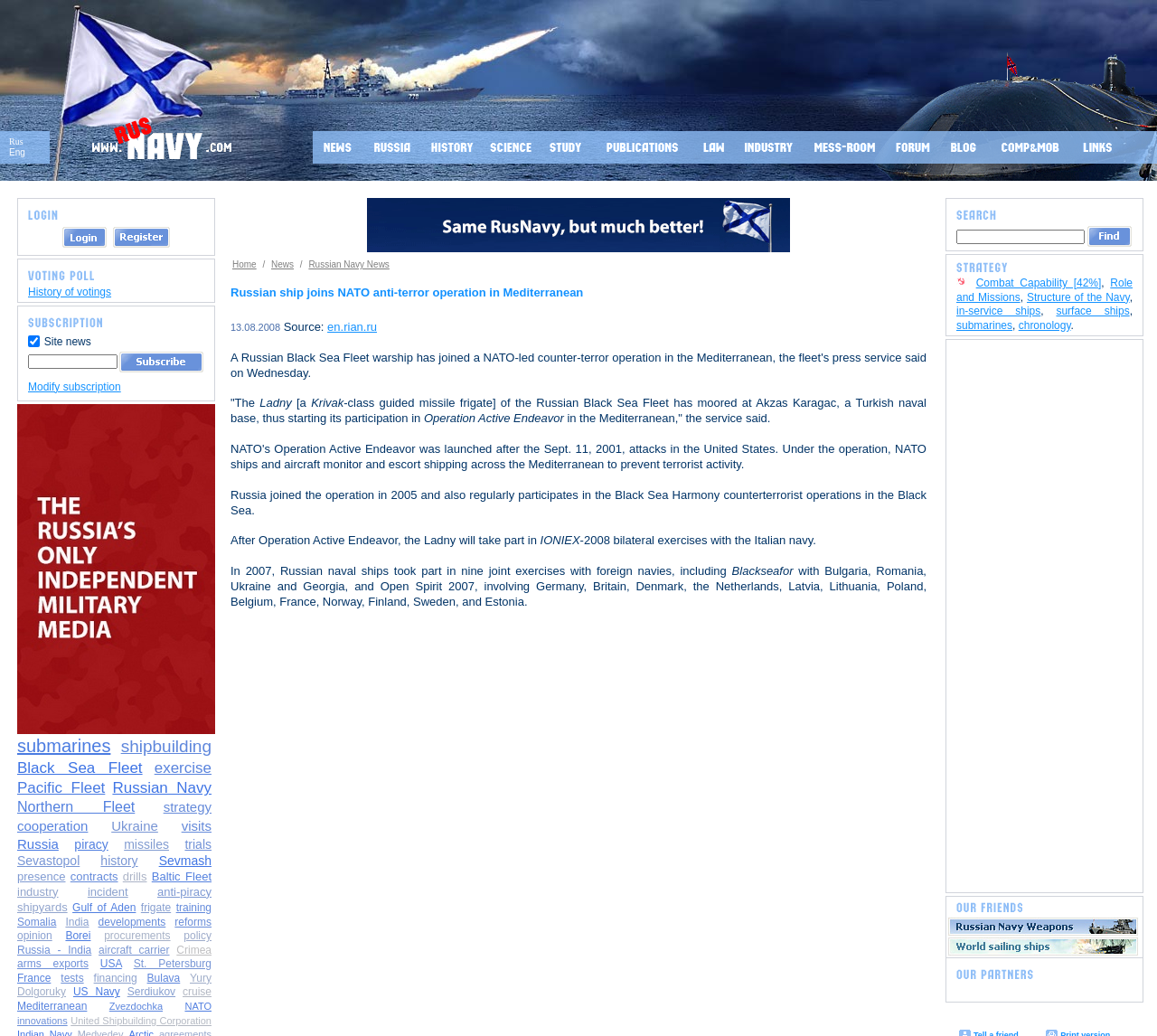Identify the bounding box coordinates of the region that should be clicked to execute the following instruction: "Click the 'ZH' link".

None